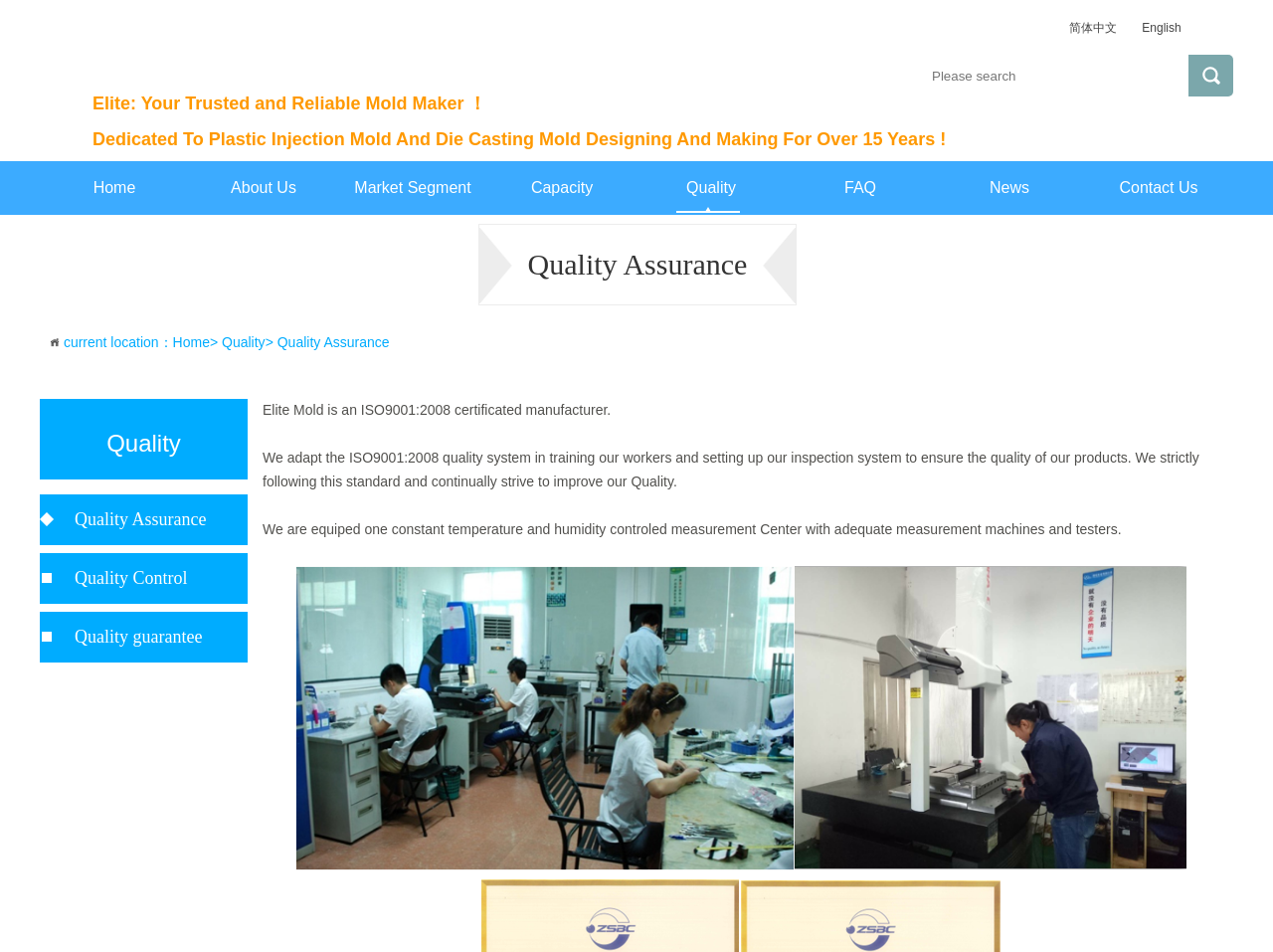Refer to the image and provide an in-depth answer to the question:
What is the purpose of the measurement center at Elite Mold?

The purpose of the measurement center at Elite Mold is to ensure the quality of their products, as mentioned in the static text 'We are equiped one constant temperature and humidity controled measurement Center with adequate measurement machines and testers.'